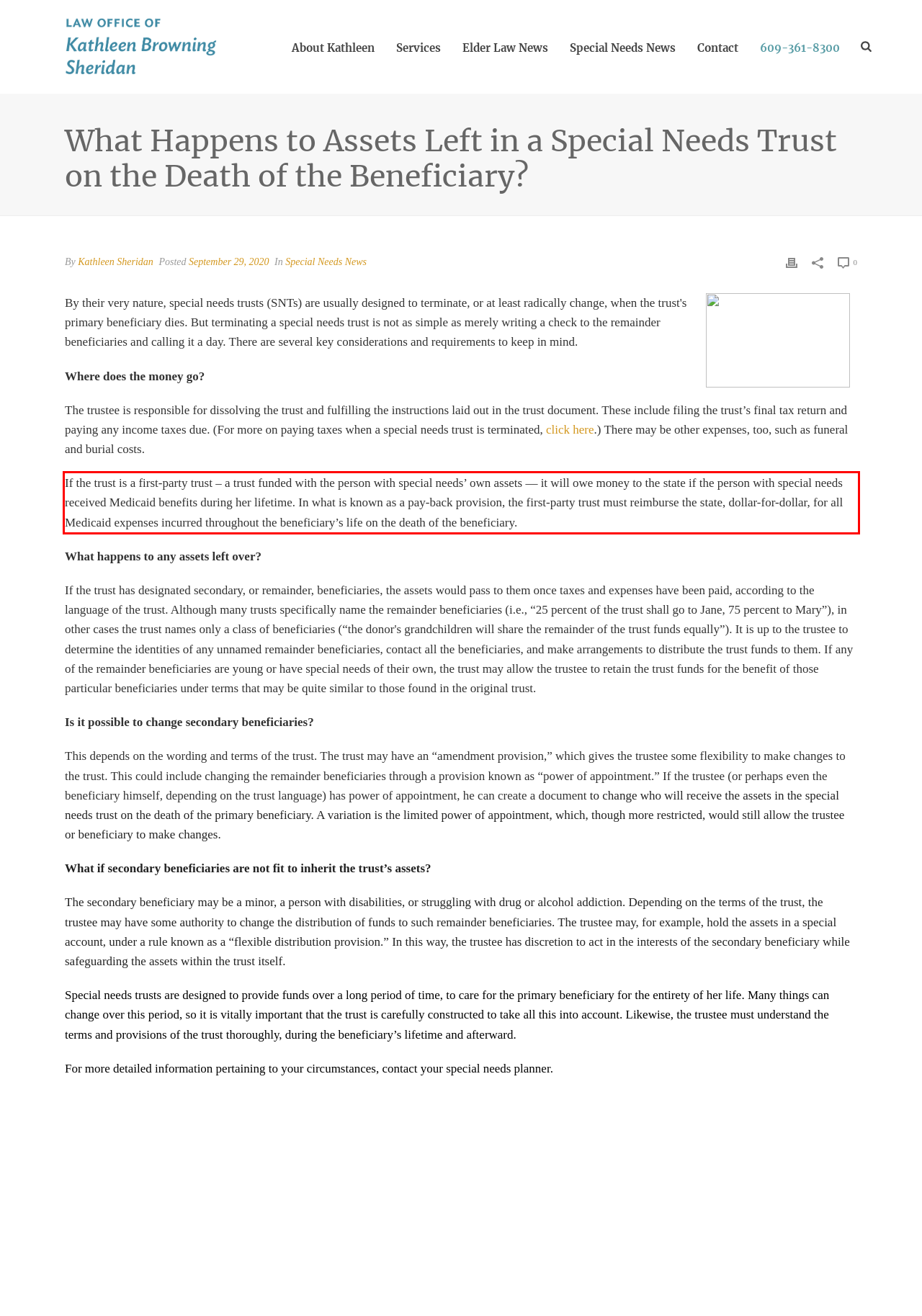Please perform OCR on the text within the red rectangle in the webpage screenshot and return the text content.

If the trust is a first-party trust – a trust funded with the person with special needs’ own assets — it will owe money to the state if the person with special needs received Medicaid benefits during her lifetime. In what is known as a pay-back provision, the first-party trust must reimburse the state, dollar-for-dollar, for all Medicaid expenses incurred throughout the beneficiary’s life on the death of the beneficiary.